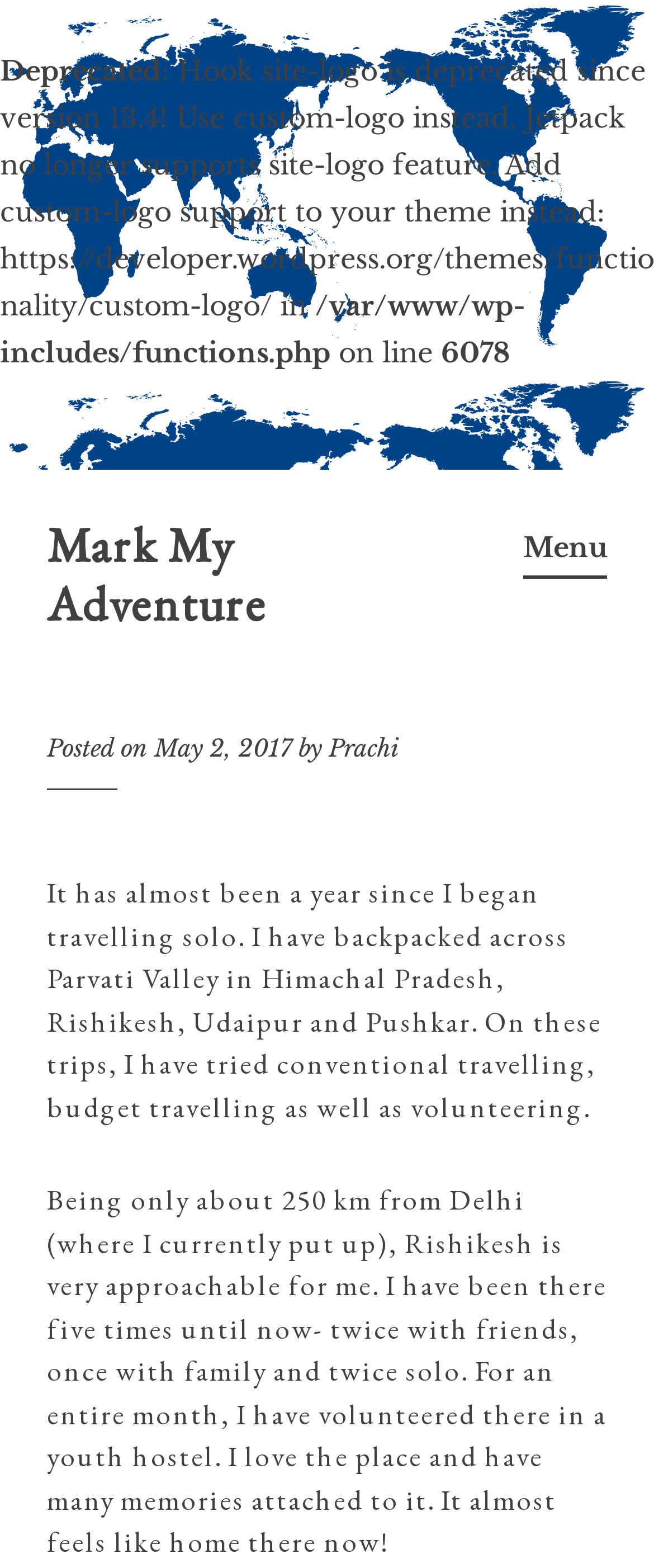Based on the element description: "Menu", identify the UI element and provide its bounding box coordinates. Use four float numbers between 0 and 1, [left, top, right, bottom].

[0.8, 0.33, 0.928, 0.369]